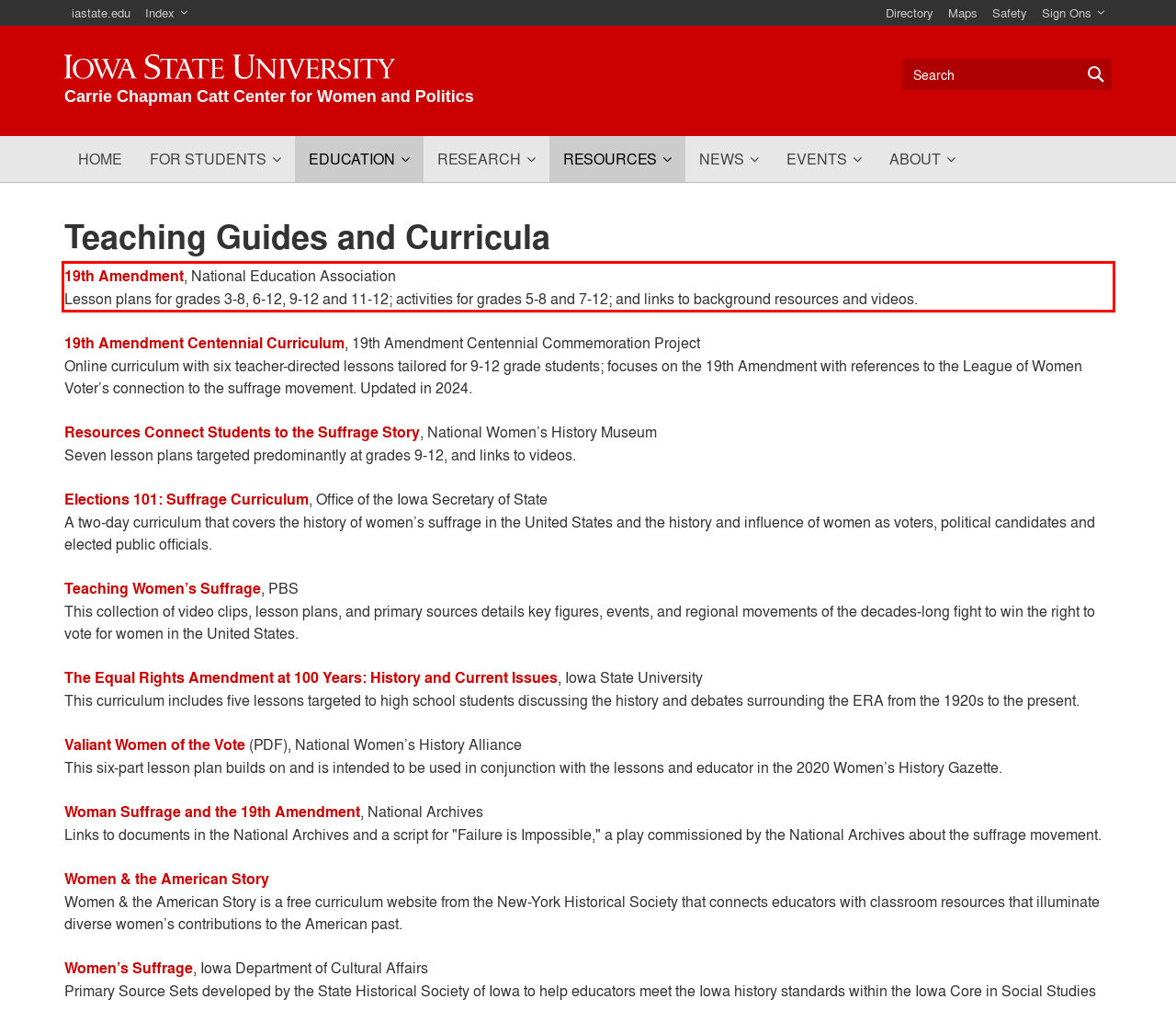Please extract the text content within the red bounding box on the webpage screenshot using OCR.

19th Amendment, National Education Association Lesson plans for grades 3-8, 6-12, 9-12 and 11-12; activities for grades 5-8 and 7-12; and links to background resources and videos.